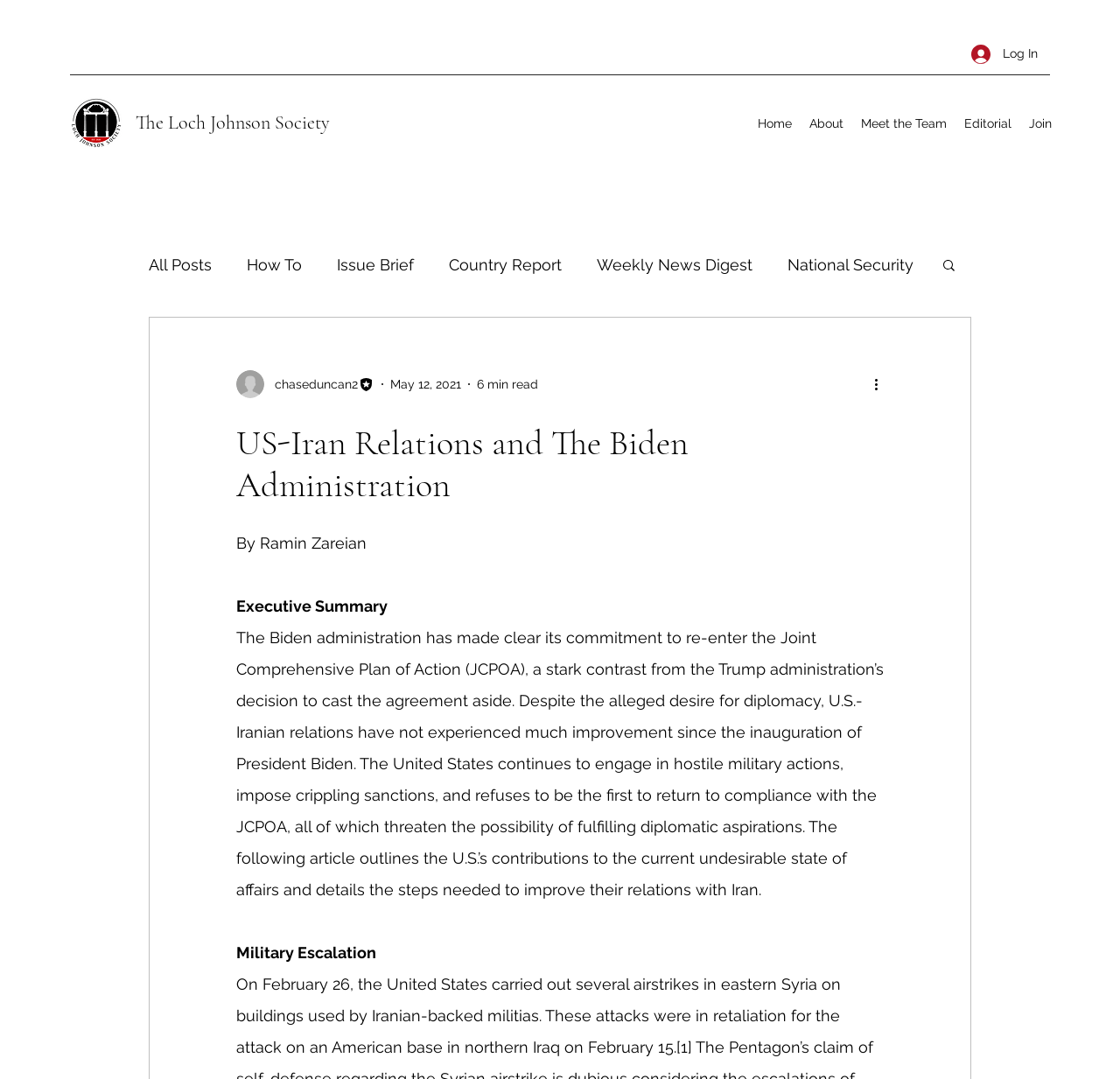Offer a comprehensive description of the webpage’s content and structure.

This webpage appears to be a blog post from the Loch Johnson Society, a think tank focused on international relations and policy. At the top of the page, there is a login button and an image, followed by the society's logo and a navigation menu with links to the home page, about page, meet the team, editorial, and join pages.

Below the navigation menu, there is a secondary navigation menu with links to various categories of blog posts, including all posts, how-to guides, issue briefs, country reports, weekly news digests, and more. These links are arranged horizontally across the page.

To the right of the secondary navigation menu, there is a search button with a magnifying glass icon. Below the search button, there is a section with the writer's picture, name, and title, as well as the date of the post and an estimate of the reading time.

The main content of the page is the blog post itself, which is titled "US-Iran Relations and The Biden Administration." The post is written by Ramin Zareian and has an executive summary that outlines the Biden administration's commitment to re-entering the Joint Comprehensive Plan of Action (JCPOA) and the current state of U.S.-Iranian relations. The summary is followed by a longer article that details the U.S.'s contributions to the current state of affairs and outlines the steps needed to improve relations with Iran.

The post is divided into sections, including "Military Escalation," and features a heading and static text that outlines the content of each section. Overall, the webpage is well-organized and easy to navigate, with clear headings and concise text that summarizes the content of the blog post.